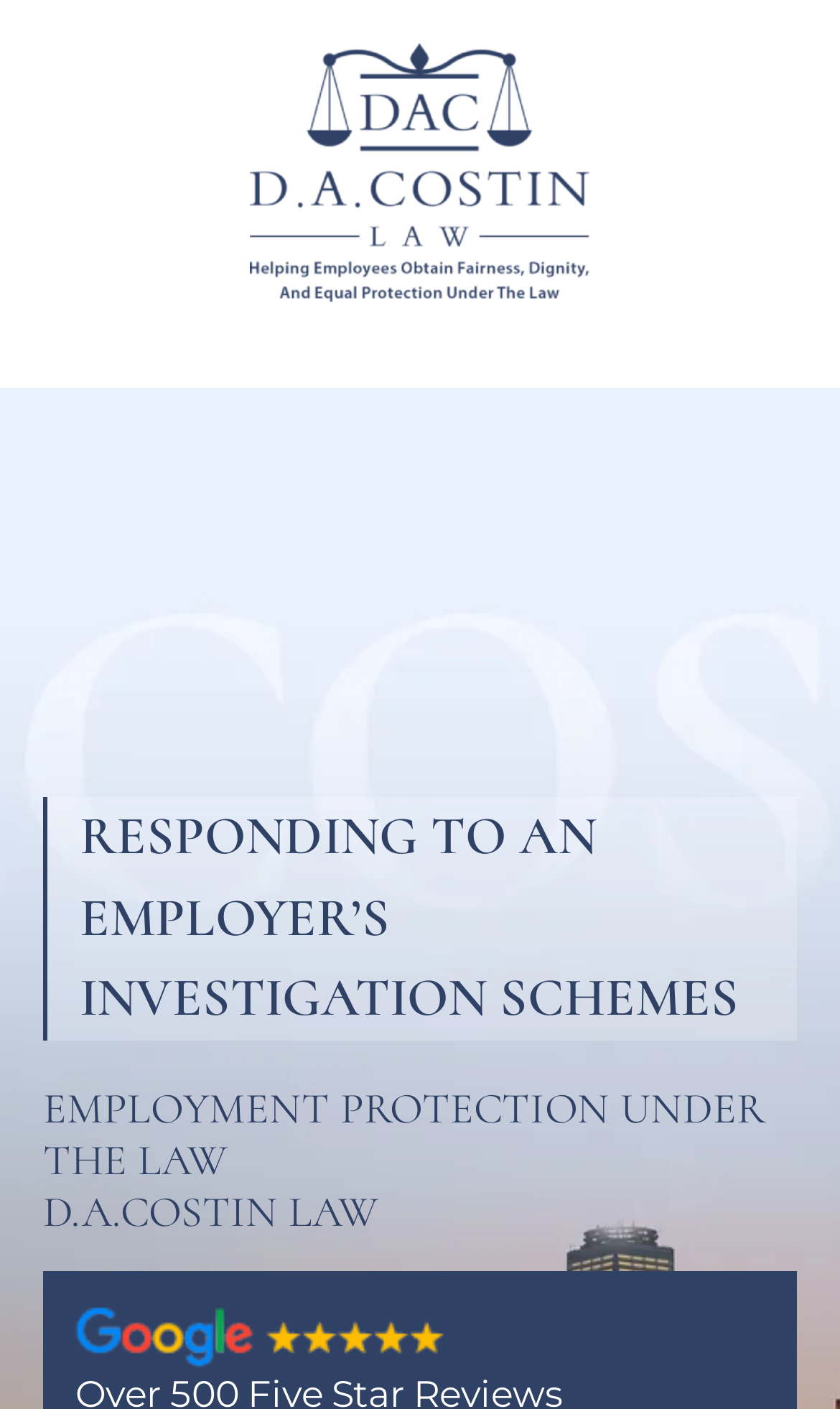Please provide a comprehensive answer to the question based on the screenshot: What is the rating indicated by the image?

There is an image element with the description 'star' which is likely to indicate a rating or review.